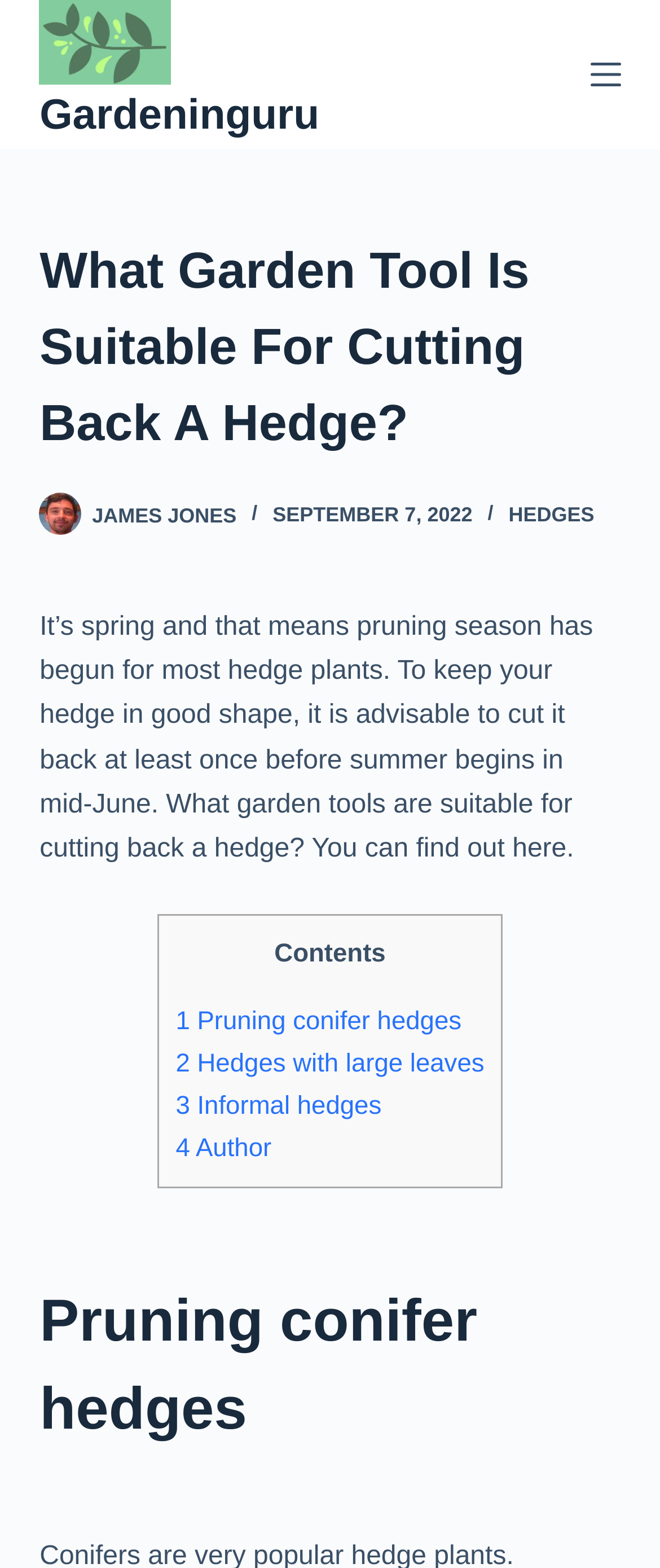Please identify the bounding box coordinates of the region to click in order to complete the task: "Click the 'Skip to content' link". The coordinates must be four float numbers between 0 and 1, specified as [left, top, right, bottom].

[0.0, 0.0, 0.103, 0.022]